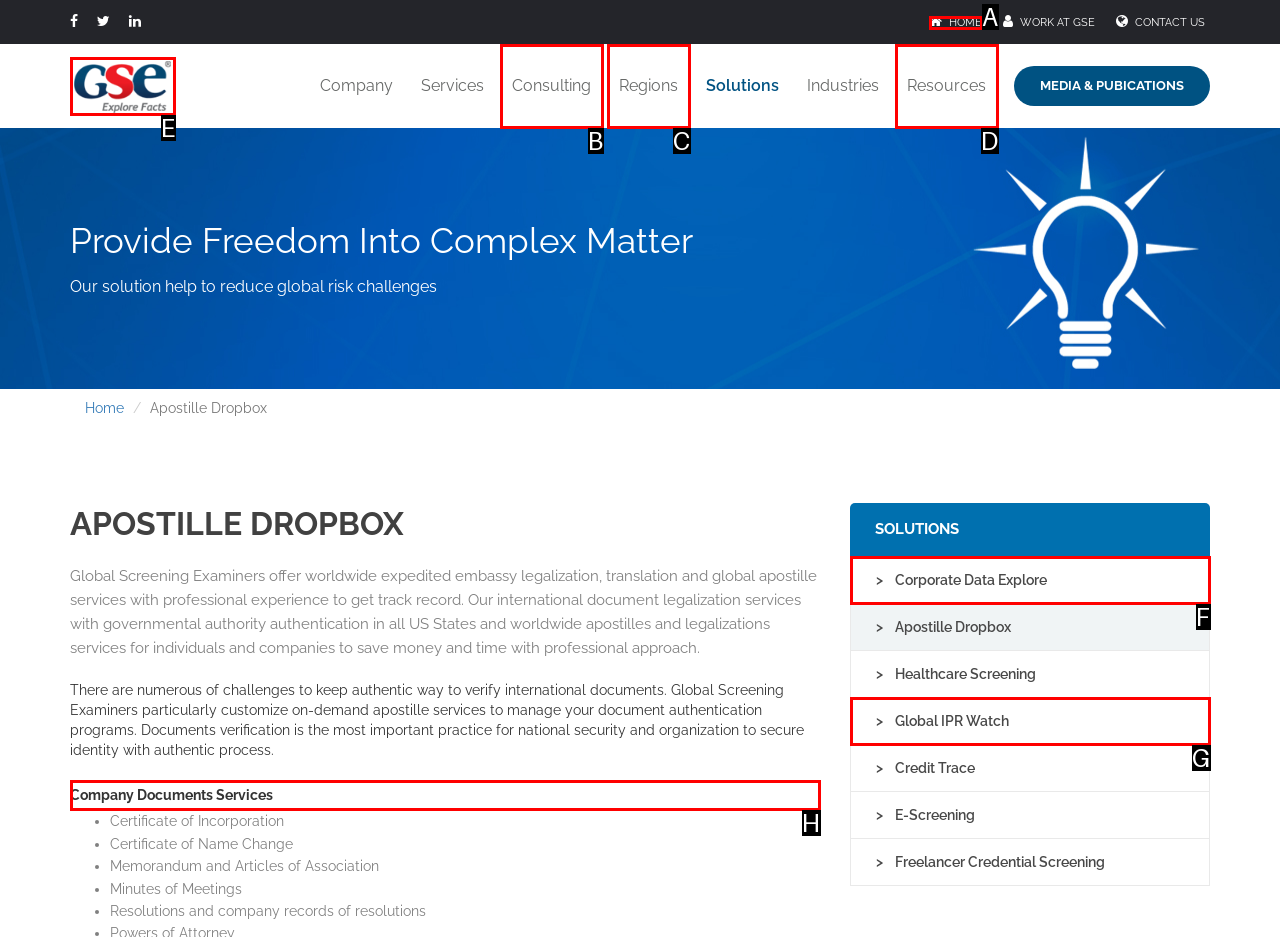Given the instruction: Explore Company Documents Services, which HTML element should you click on?
Answer with the letter that corresponds to the correct option from the choices available.

H